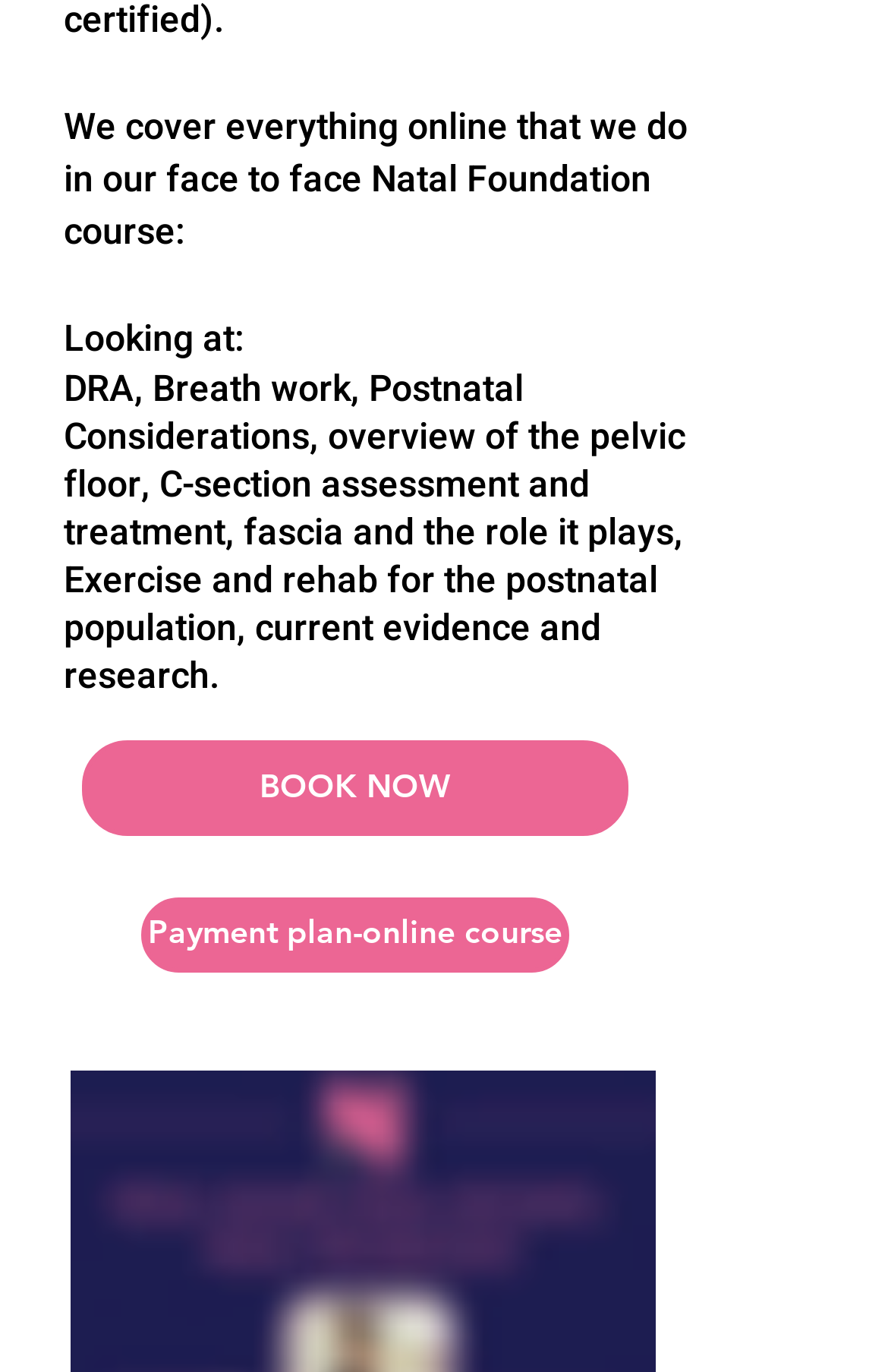Provide the bounding box for the UI element matching this description: "BOOK NOW".

[0.092, 0.539, 0.708, 0.609]